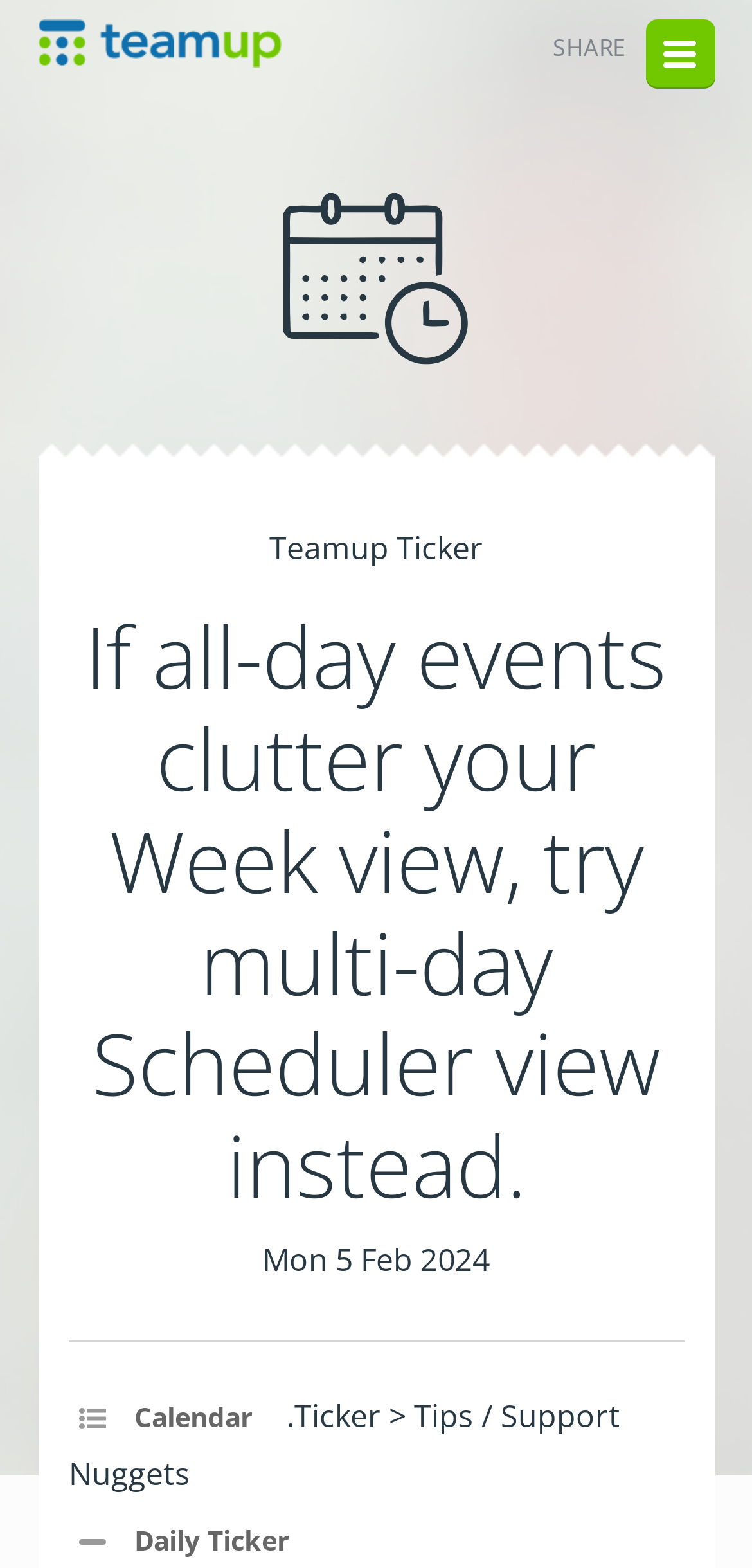Carefully examine the image and provide an in-depth answer to the question: What is the text above the calendar view?

I found a heading element with the text 'Teamup Ticker' and a relatively high y1 coordinate, indicating it is near the top of the page and likely a title or header above the calendar view.